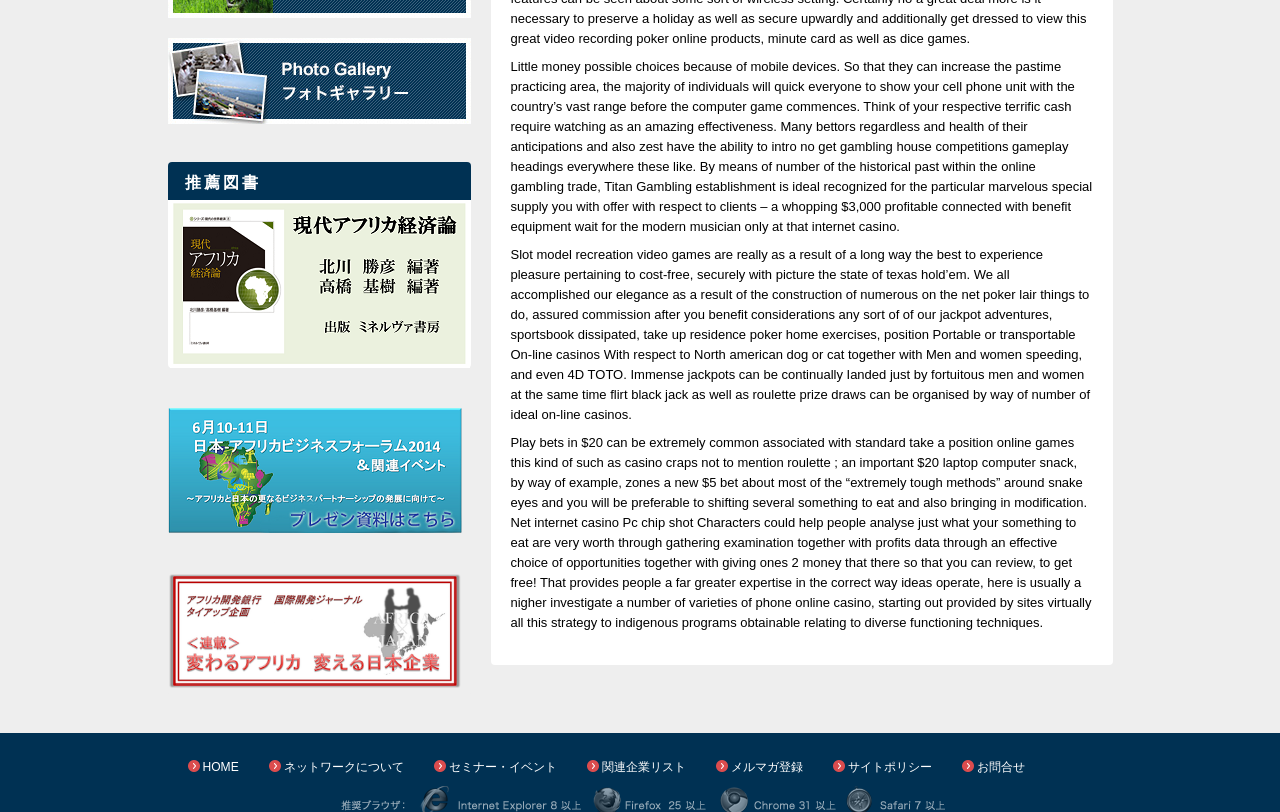Please find and report the bounding box coordinates of the element to click in order to perform the following action: "Go to HOME page". The coordinates should be expressed as four float numbers between 0 and 1, in the format [left, top, right, bottom].

[0.158, 0.935, 0.187, 0.953]